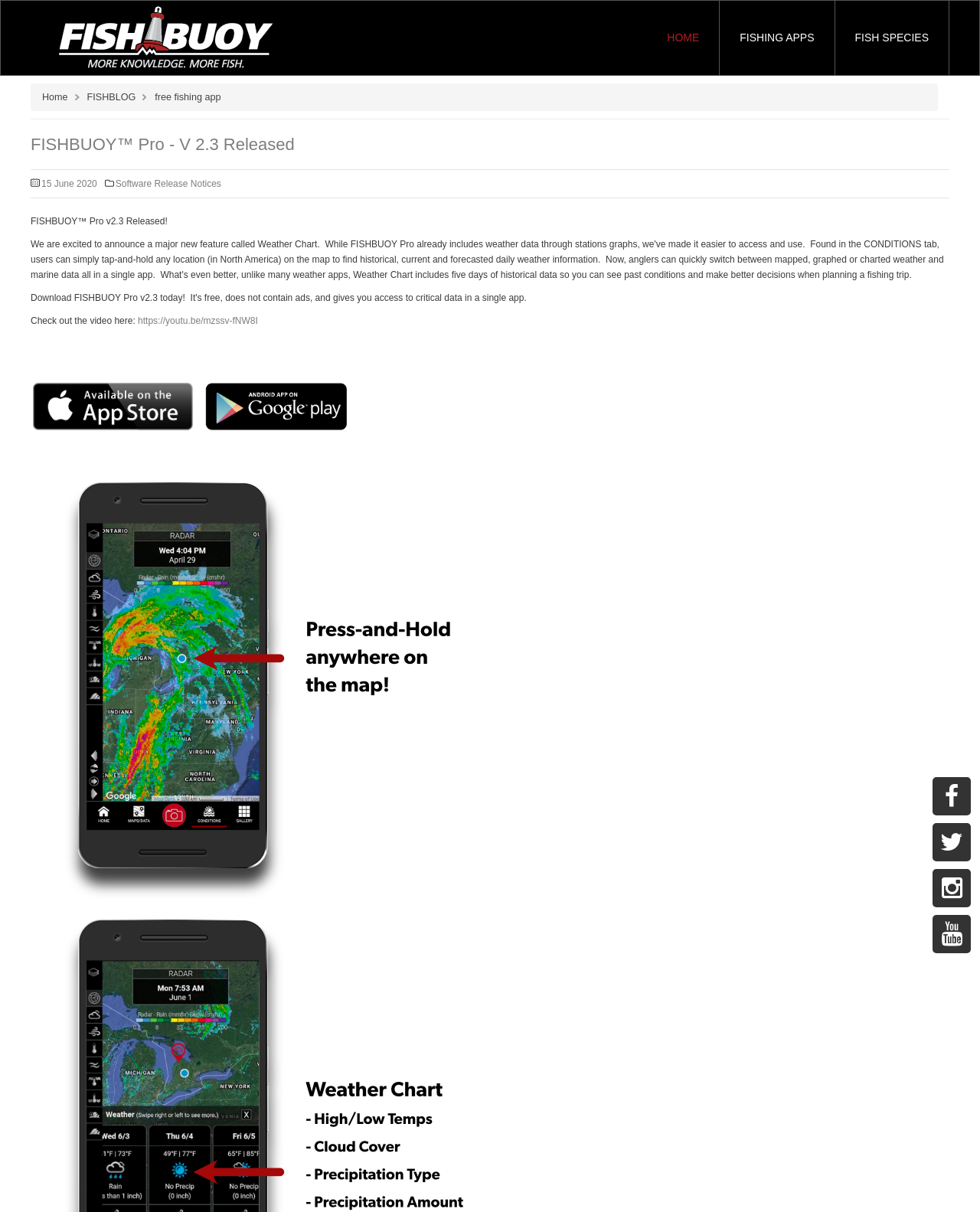How many navigation links are there in the top menu?
Please use the visual content to give a single word or phrase answer.

3